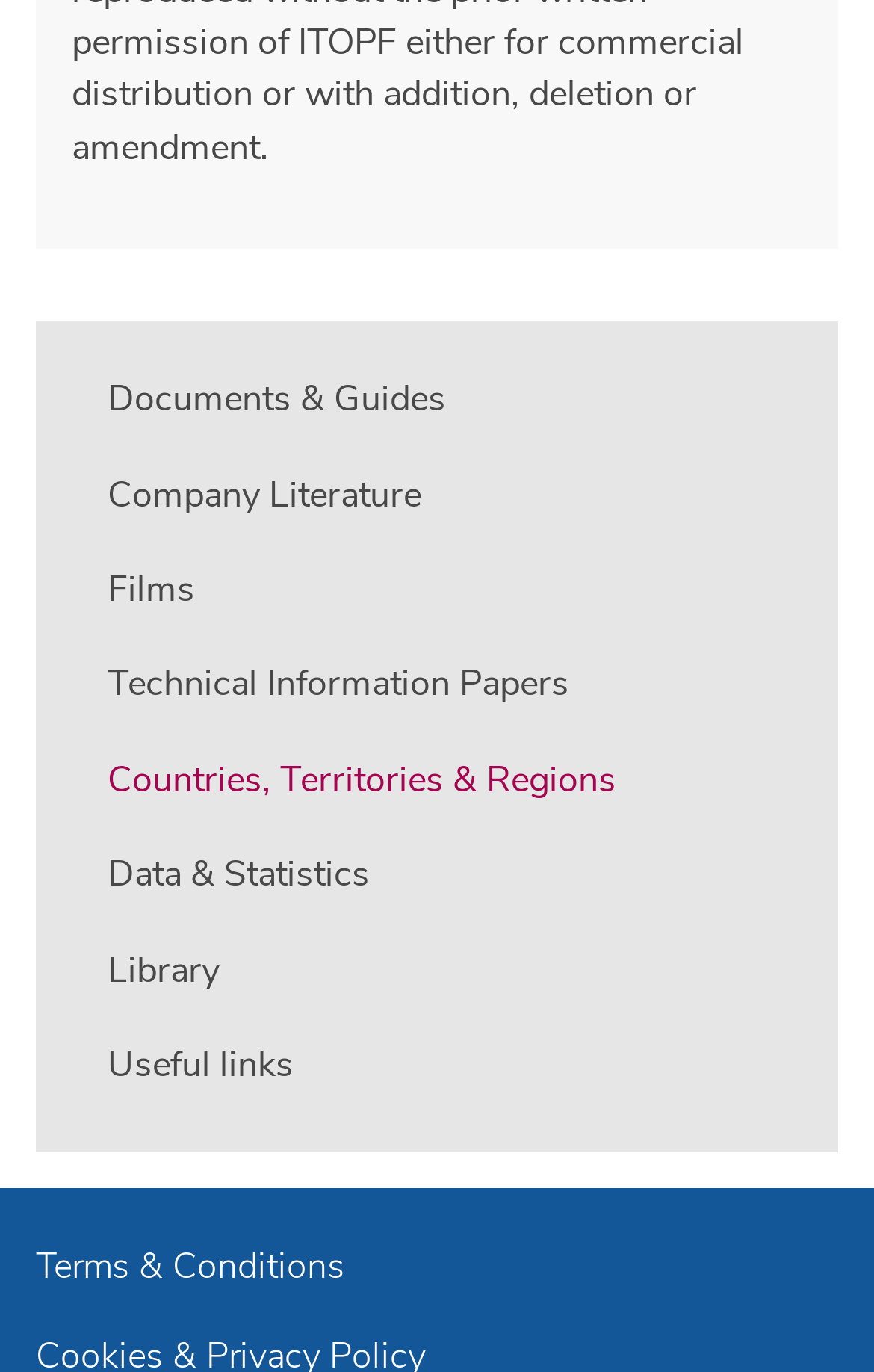Identify the bounding box coordinates for the element you need to click to achieve the following task: "Watch films". Provide the bounding box coordinates as four float numbers between 0 and 1, in the form [left, top, right, bottom].

[0.041, 0.399, 0.305, 0.463]